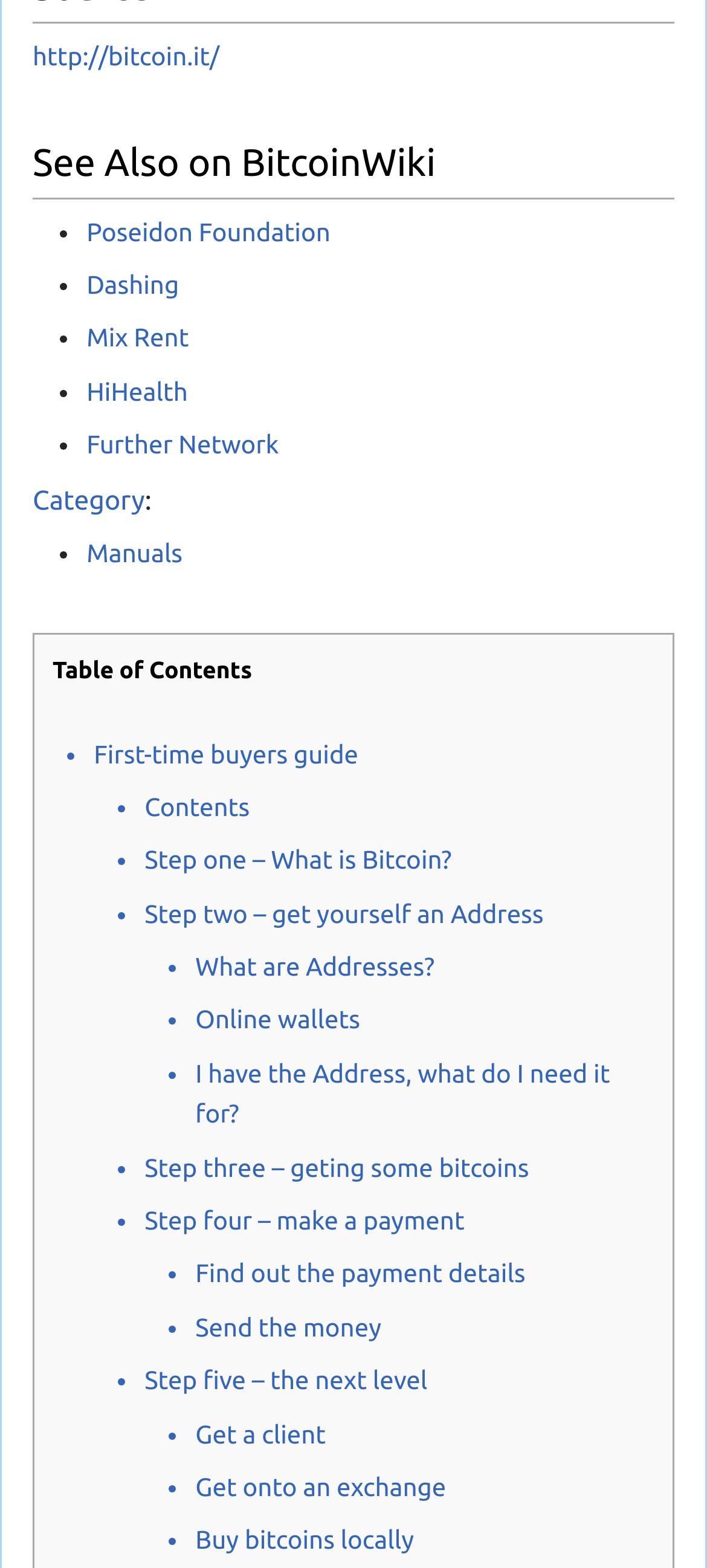Please pinpoint the bounding box coordinates for the region I should click to adhere to this instruction: "Visit BitcoinWiki".

[0.046, 0.026, 0.31, 0.045]